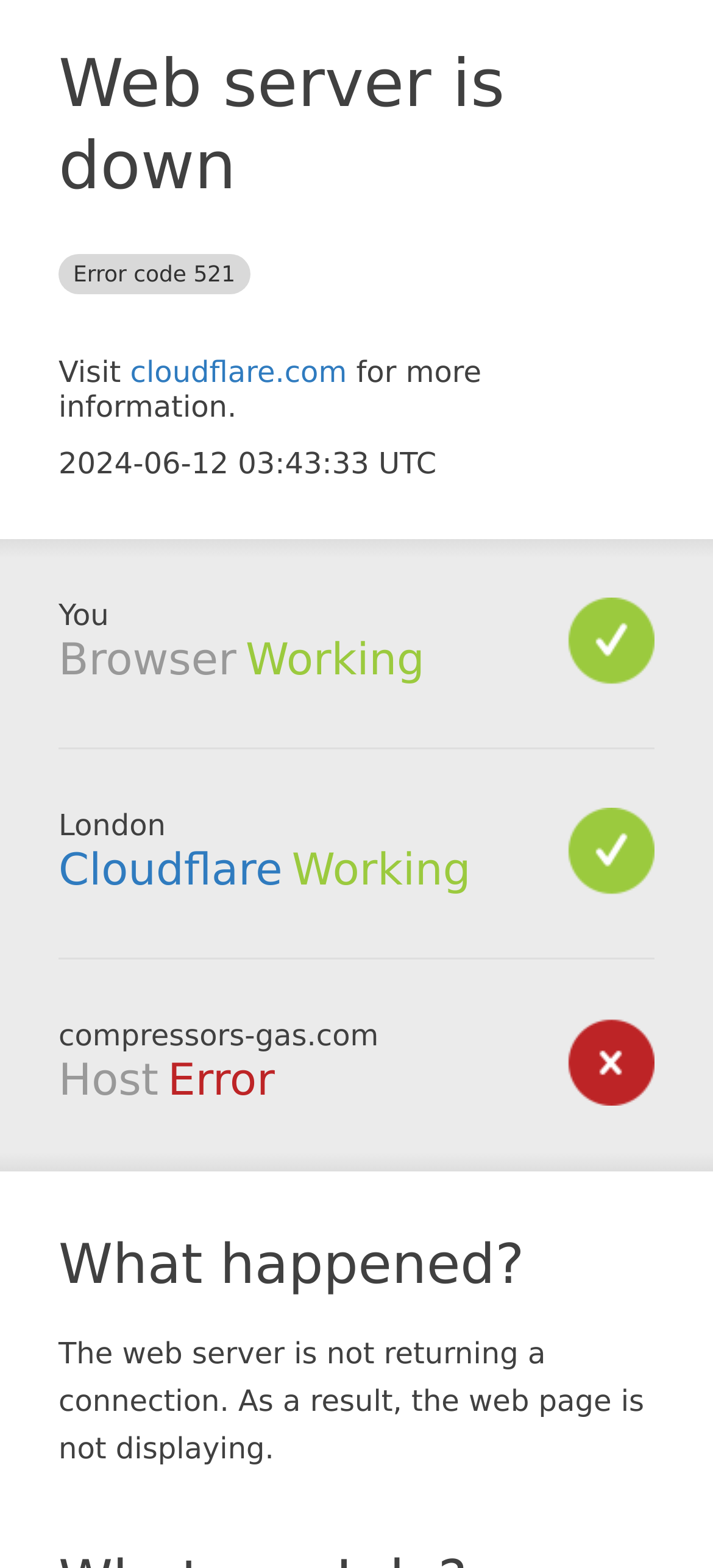Determine the bounding box for the UI element described here: "Cloudflare".

[0.082, 0.539, 0.396, 0.571]